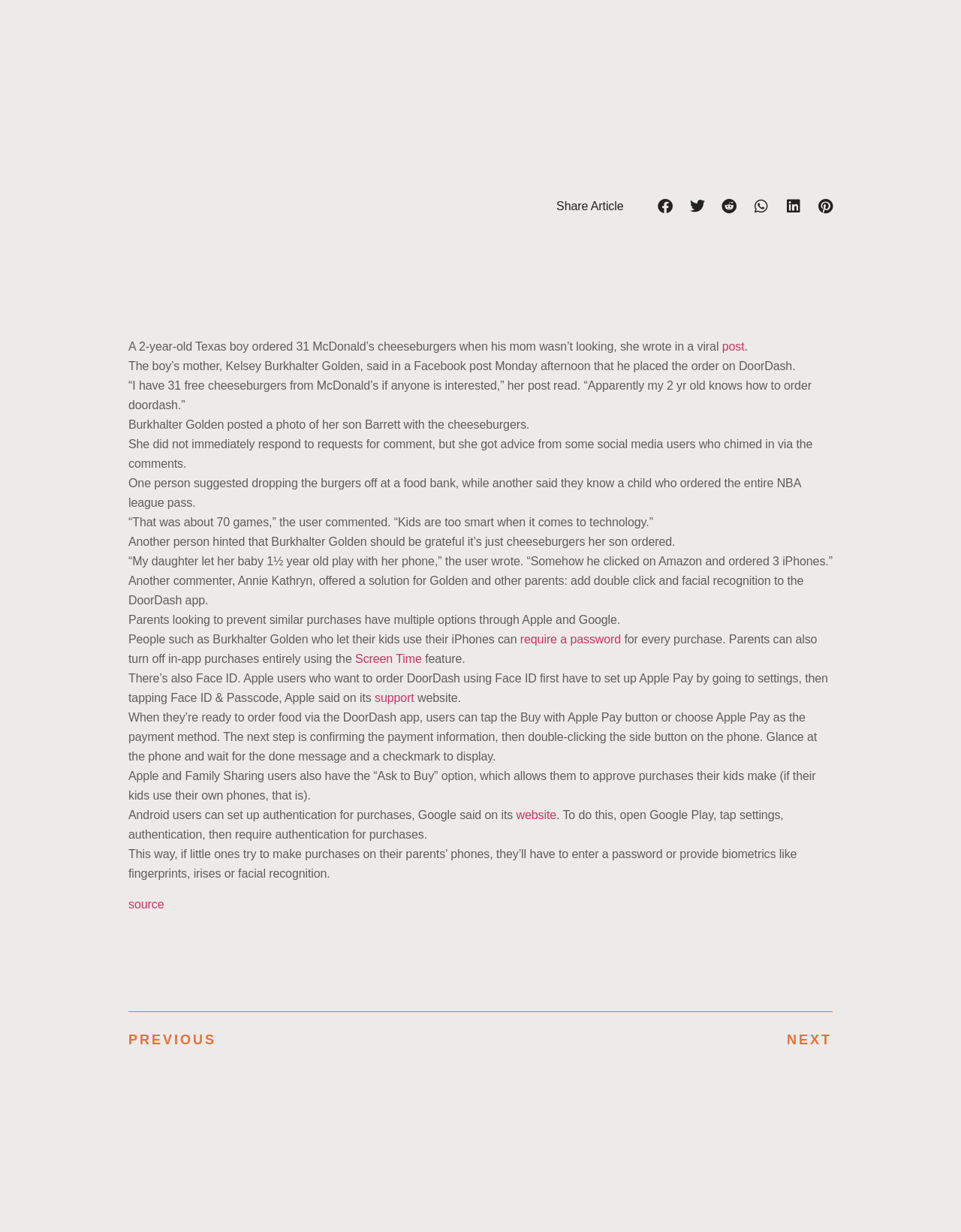Provide a one-word or short-phrase response to the question:
How can parents prevent similar purchases on Apple devices?

Use Screen Time feature